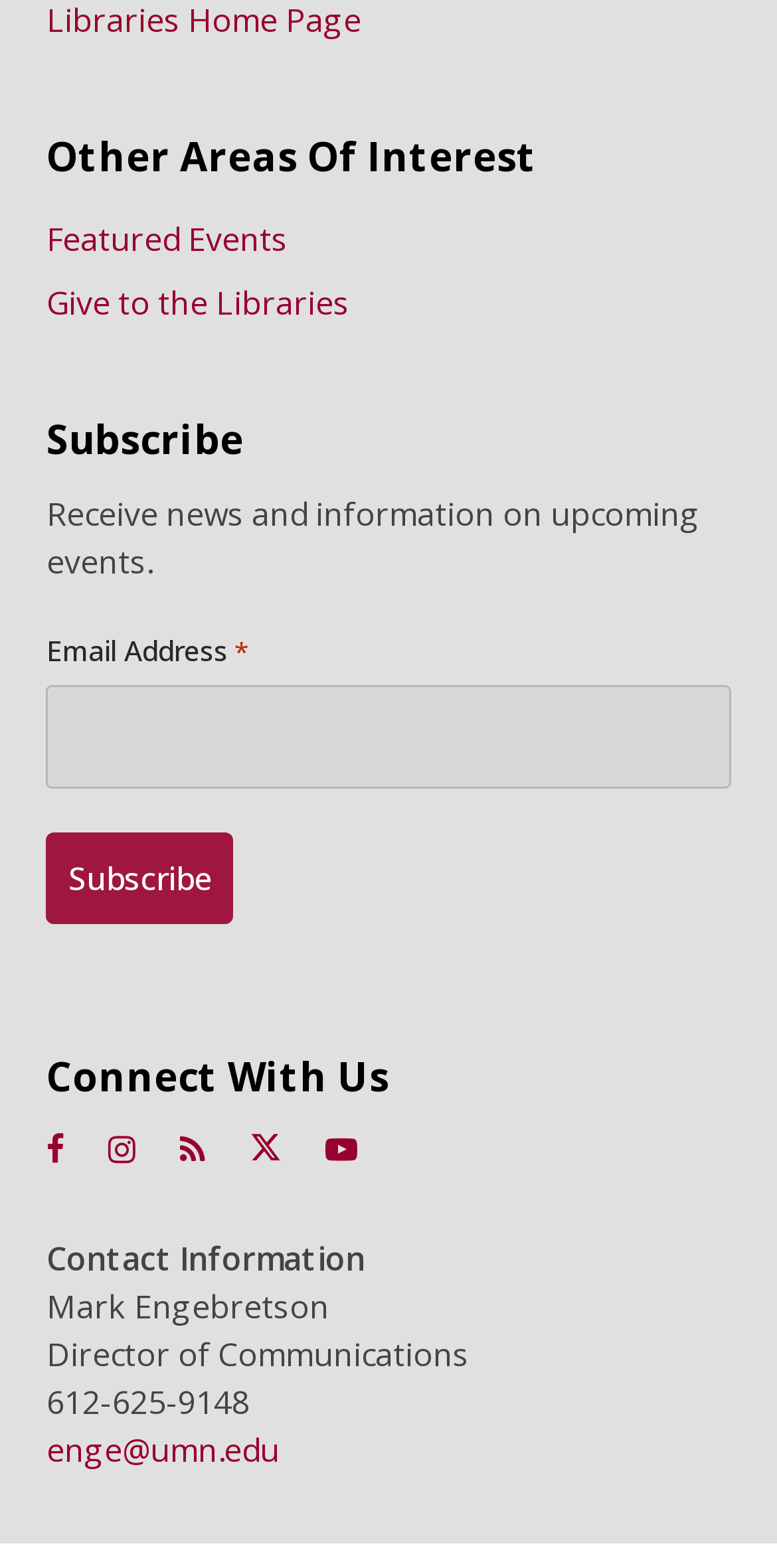Using the element description Give to the Libraries, predict the bounding box coordinates for the UI element. Provide the coordinates in (top-left x, top-left y, bottom-right x, bottom-right y) format with values ranging from 0 to 1.

[0.06, 0.177, 0.94, 0.208]